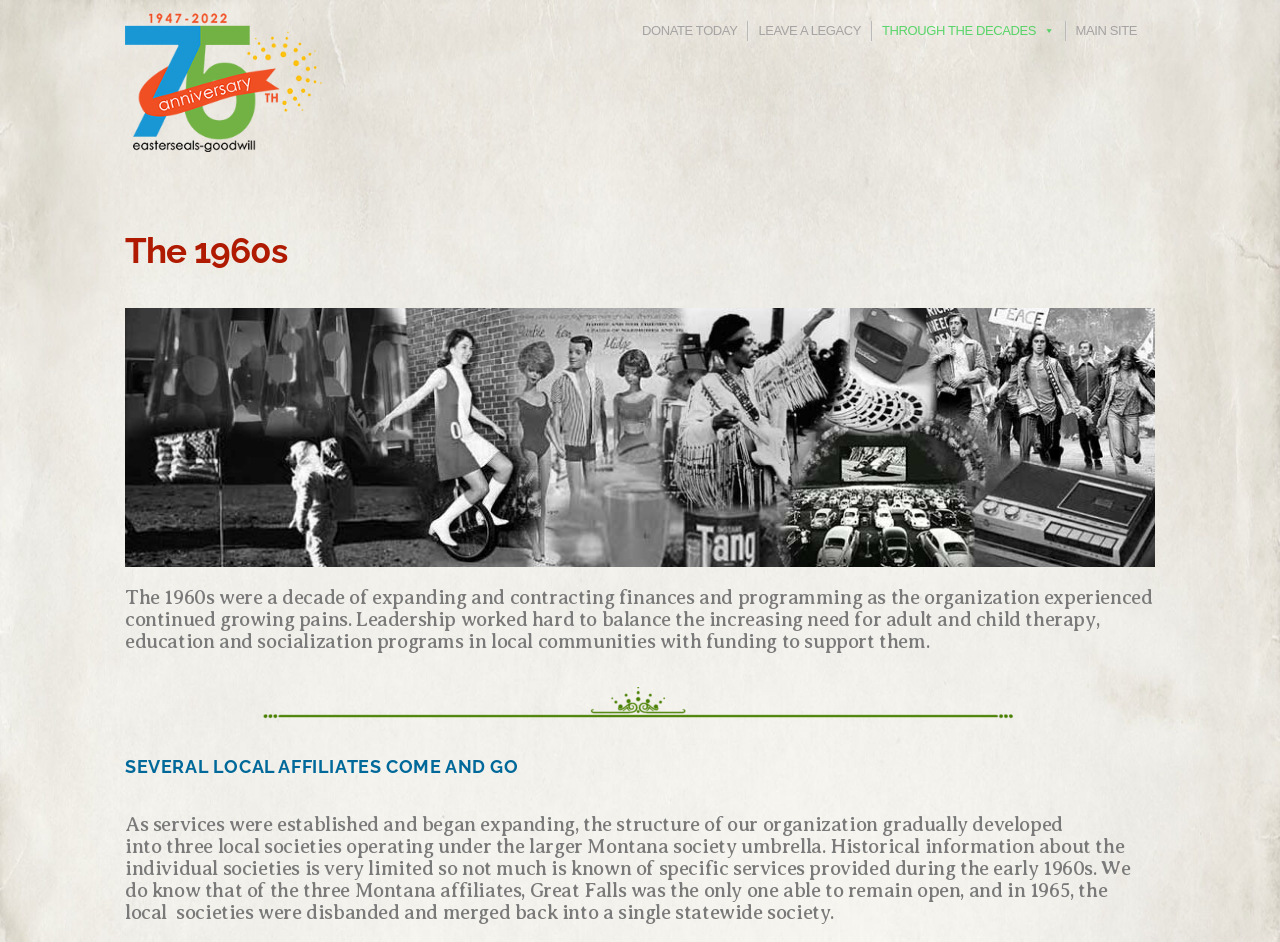How many local affiliates were present in the 1960s?
Kindly answer the question with as much detail as you can.

According to the text on the webpage, 'three local affiliates come and go' in the 1960s, indicating that there were three local affiliates present during that time period.